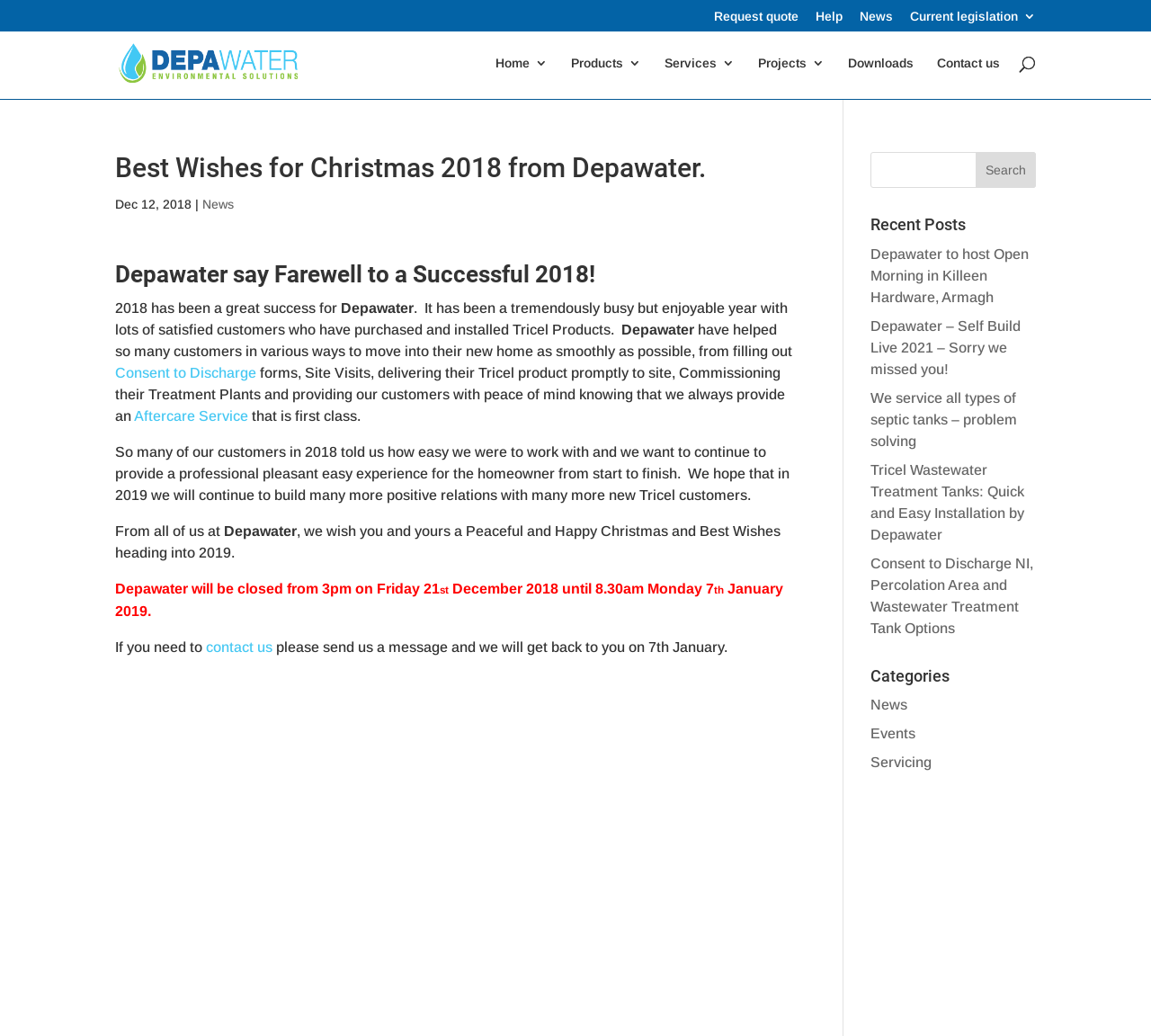Determine the bounding box coordinates of the section I need to click to execute the following instruction: "Read the news". Provide the coordinates as four float numbers between 0 and 1, i.e., [left, top, right, bottom].

[0.176, 0.19, 0.203, 0.204]